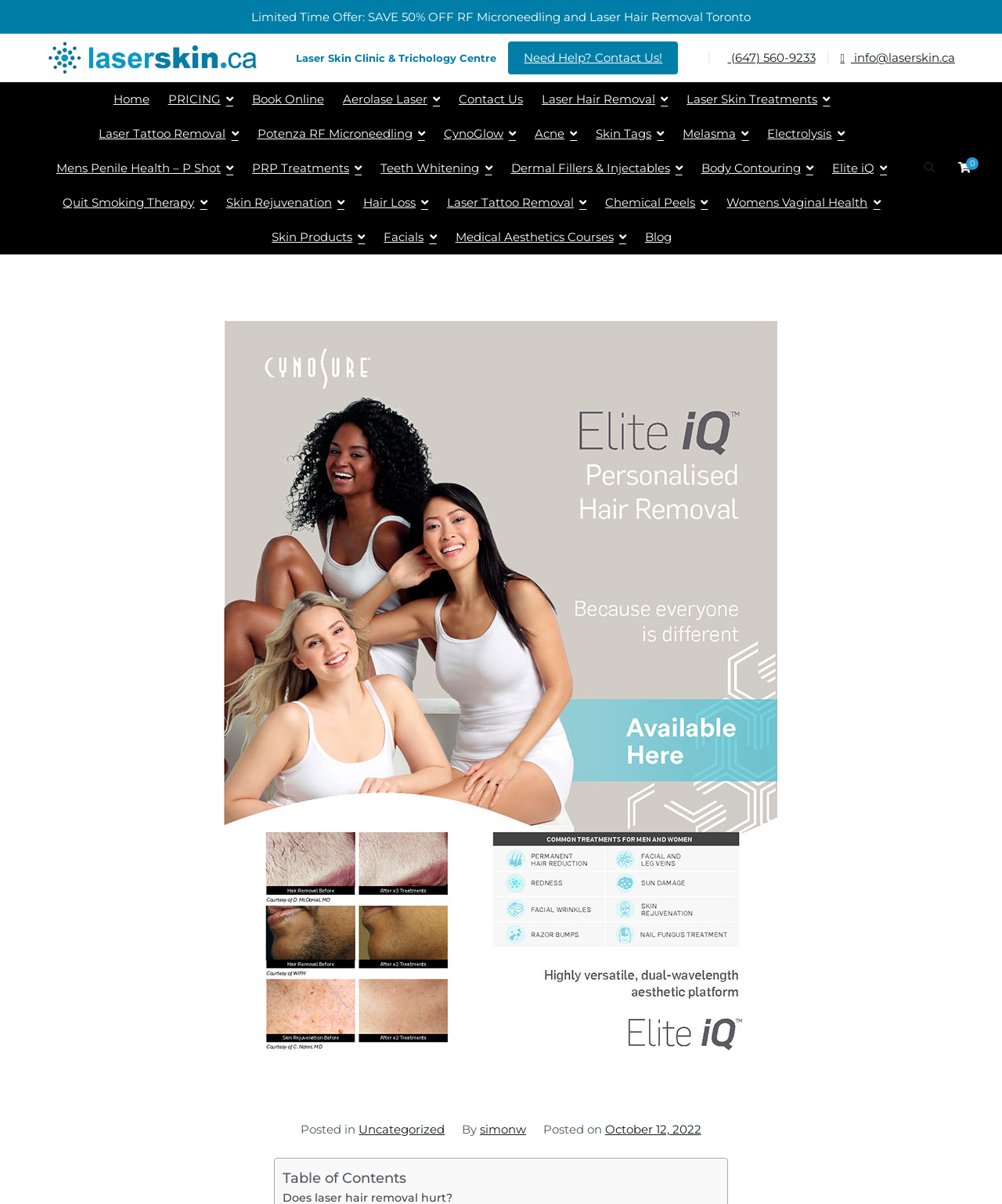Locate the bounding box coordinates of the element you need to click to accomplish the task described by this instruction: "Click the 'LASERSKIN.CA logo' link".

[0.047, 0.034, 0.258, 0.062]